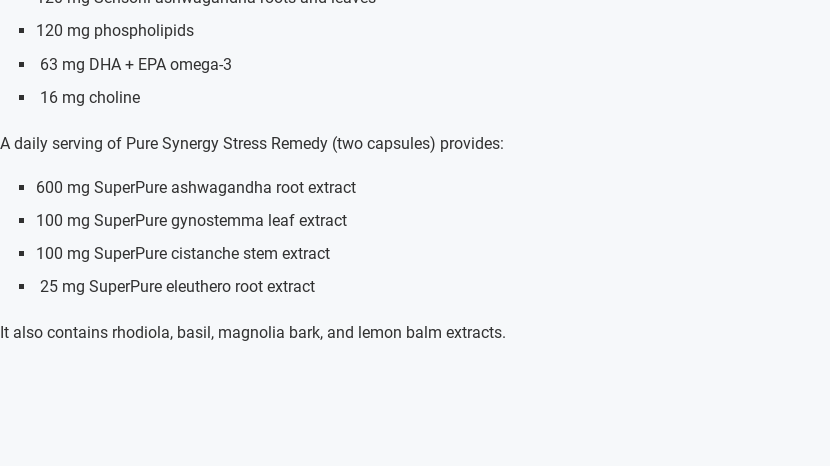Use one word or a short phrase to answer the question provided: 
What is the amount of SuperPure ashwagandha root extract in a daily serving?

600 mg